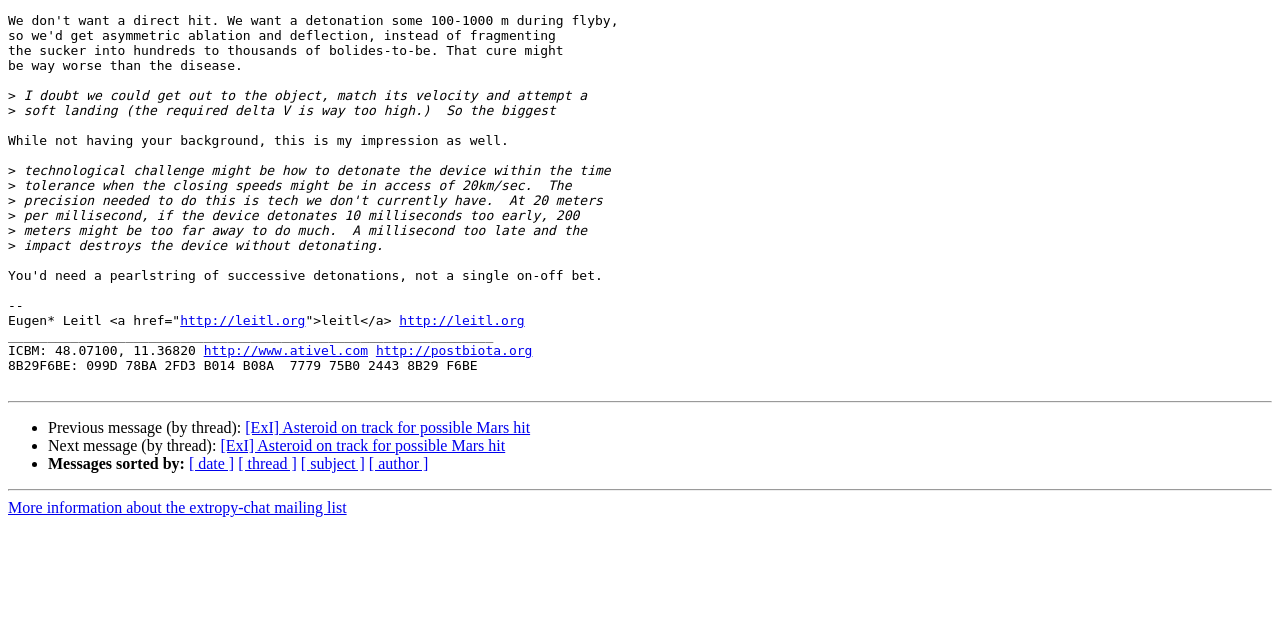Using the description: "[ subject ]", determine the UI element's bounding box coordinates. Ensure the coordinates are in the format of four float numbers between 0 and 1, i.e., [left, top, right, bottom].

[0.235, 0.712, 0.285, 0.738]